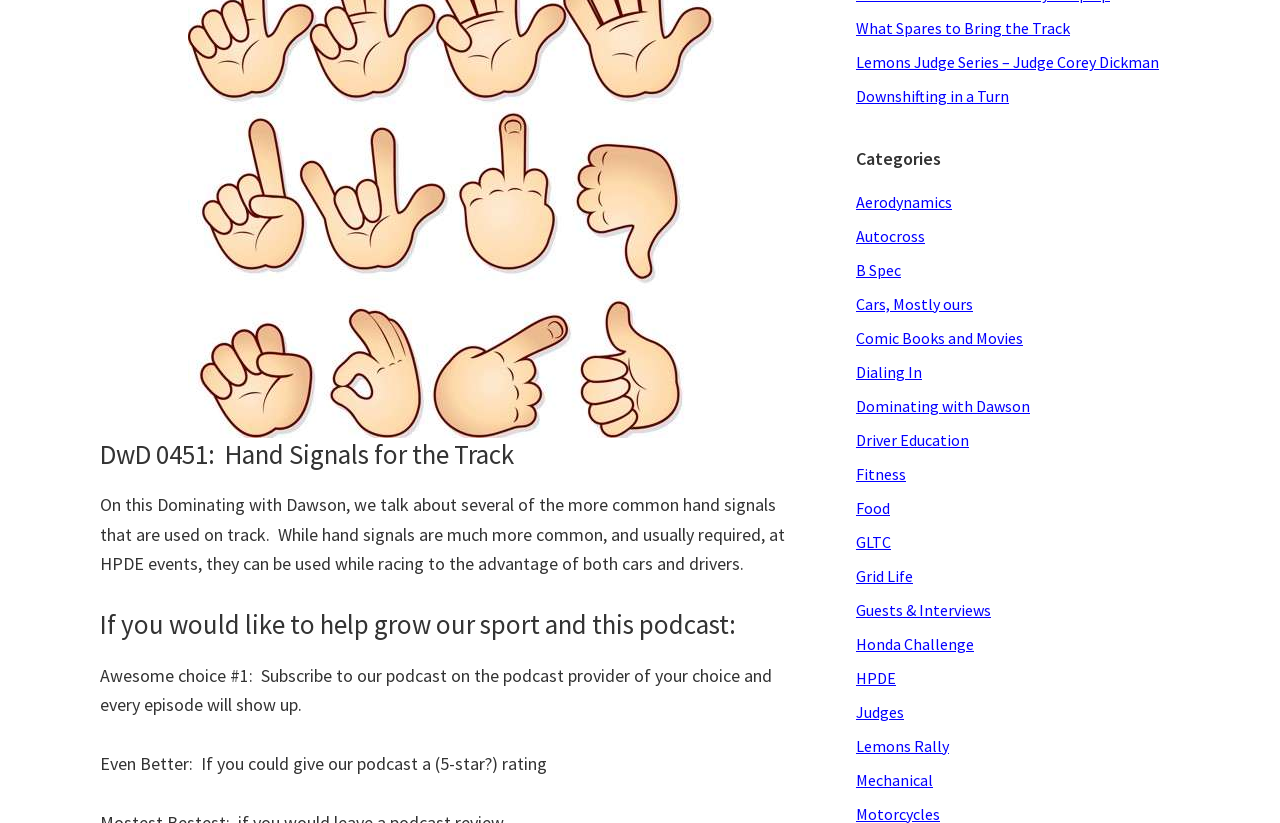Extract the bounding box coordinates for the UI element described as: "Judges".

[0.669, 0.853, 0.706, 0.877]